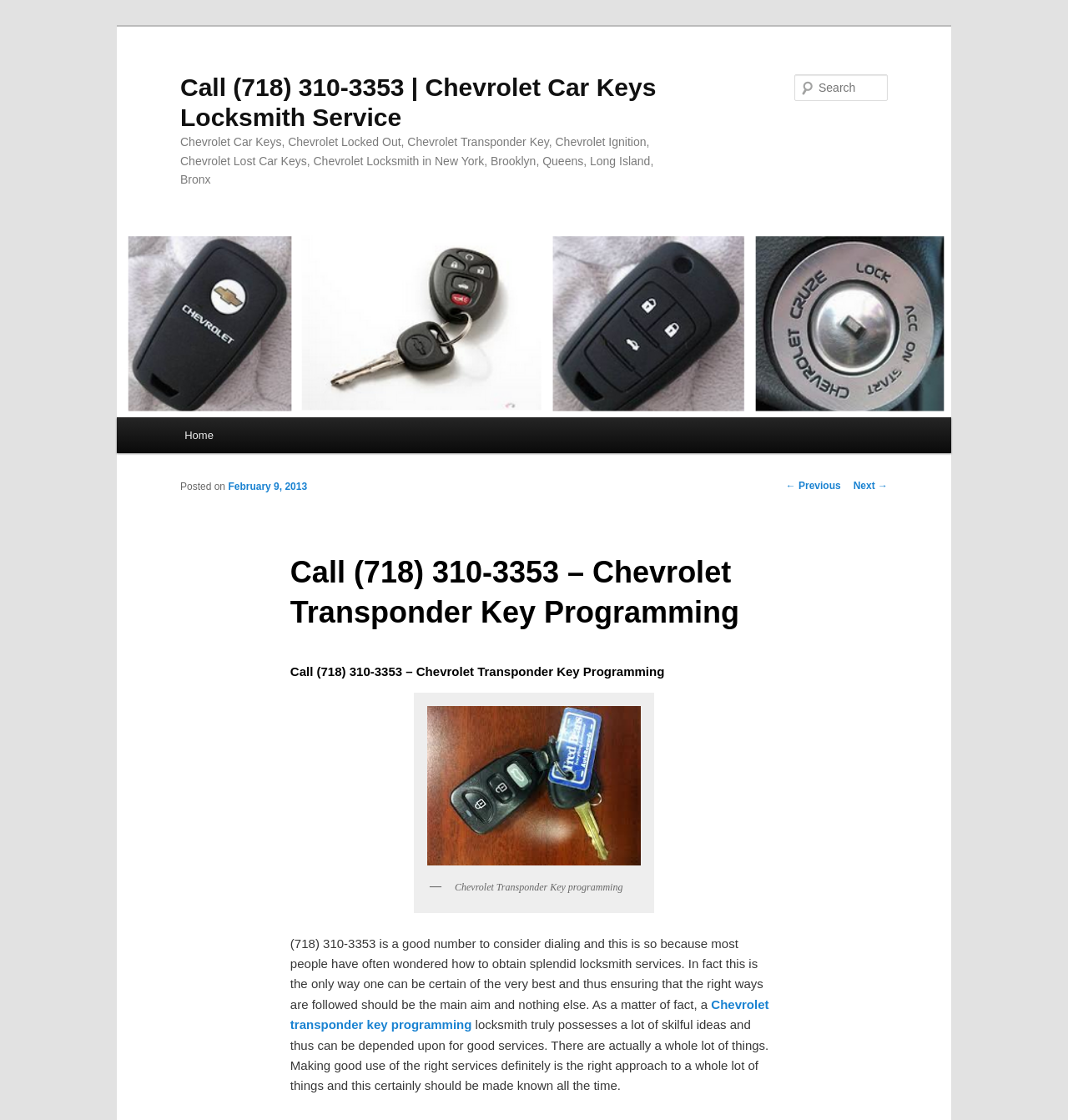Determine the bounding box coordinates of the clickable area required to perform the following instruction: "Call the locksmith service". The coordinates should be represented as four float numbers between 0 and 1: [left, top, right, bottom].

[0.169, 0.065, 0.614, 0.117]